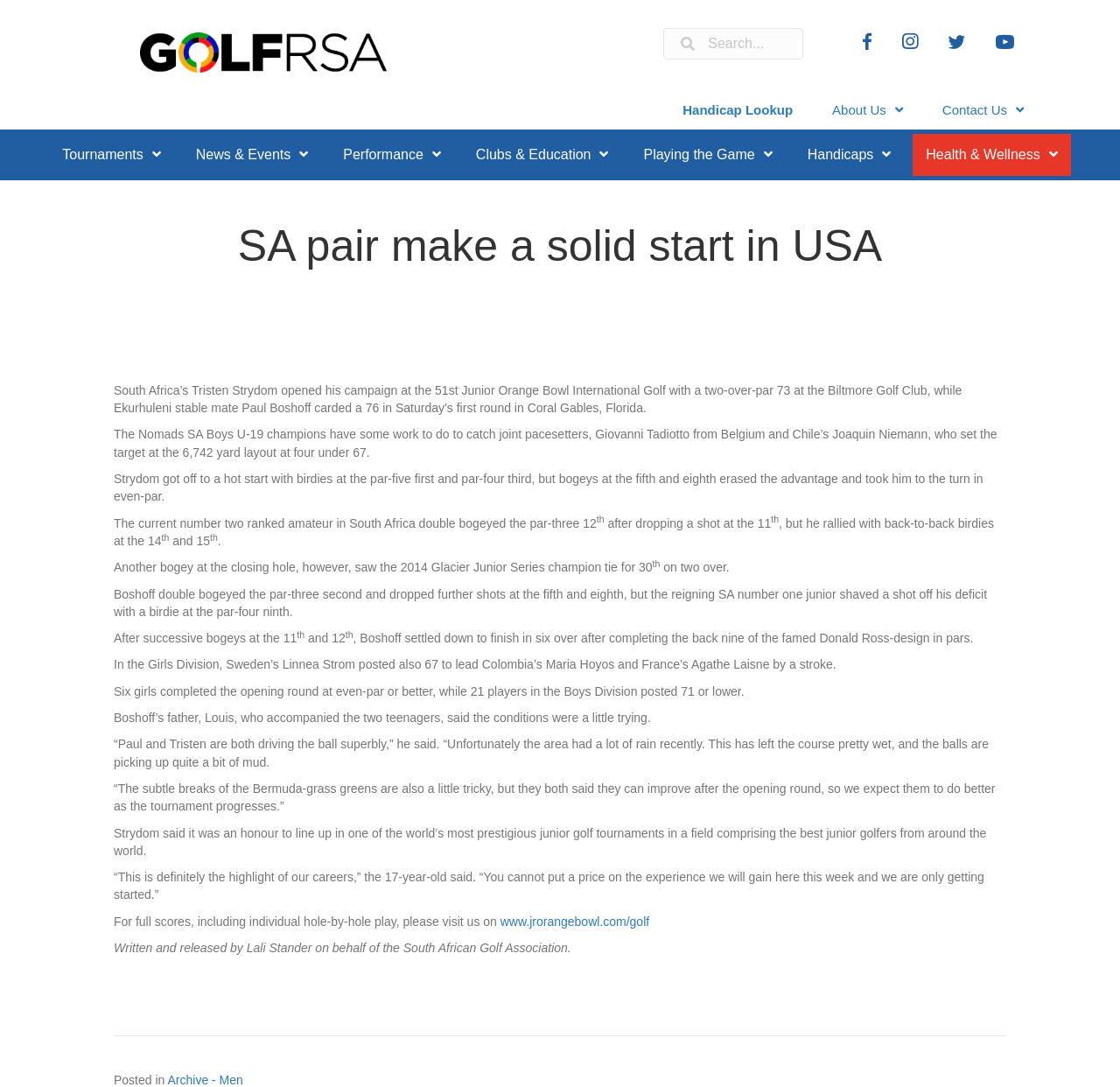Find the bounding box of the element with the following description: "Clubs & Education". The coordinates must be four float numbers between 0 and 1, formatted as [left, top, right, bottom].

[0.413, 0.123, 0.555, 0.162]